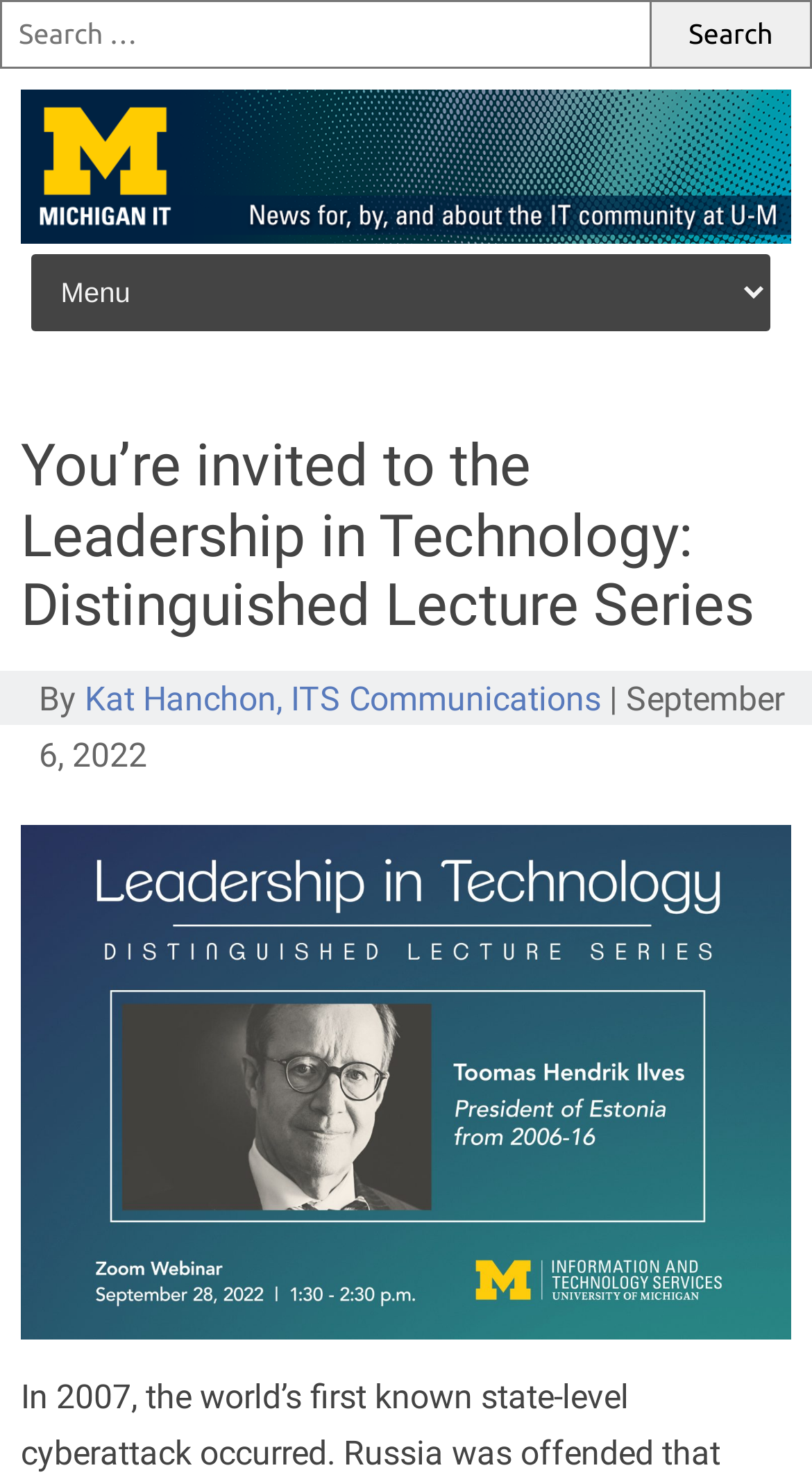What is the name of the person in the image?
Analyze the image and provide a thorough answer to the question.

I found the answer by looking at the image element which says 'Toomas Hendrik Ilves'.